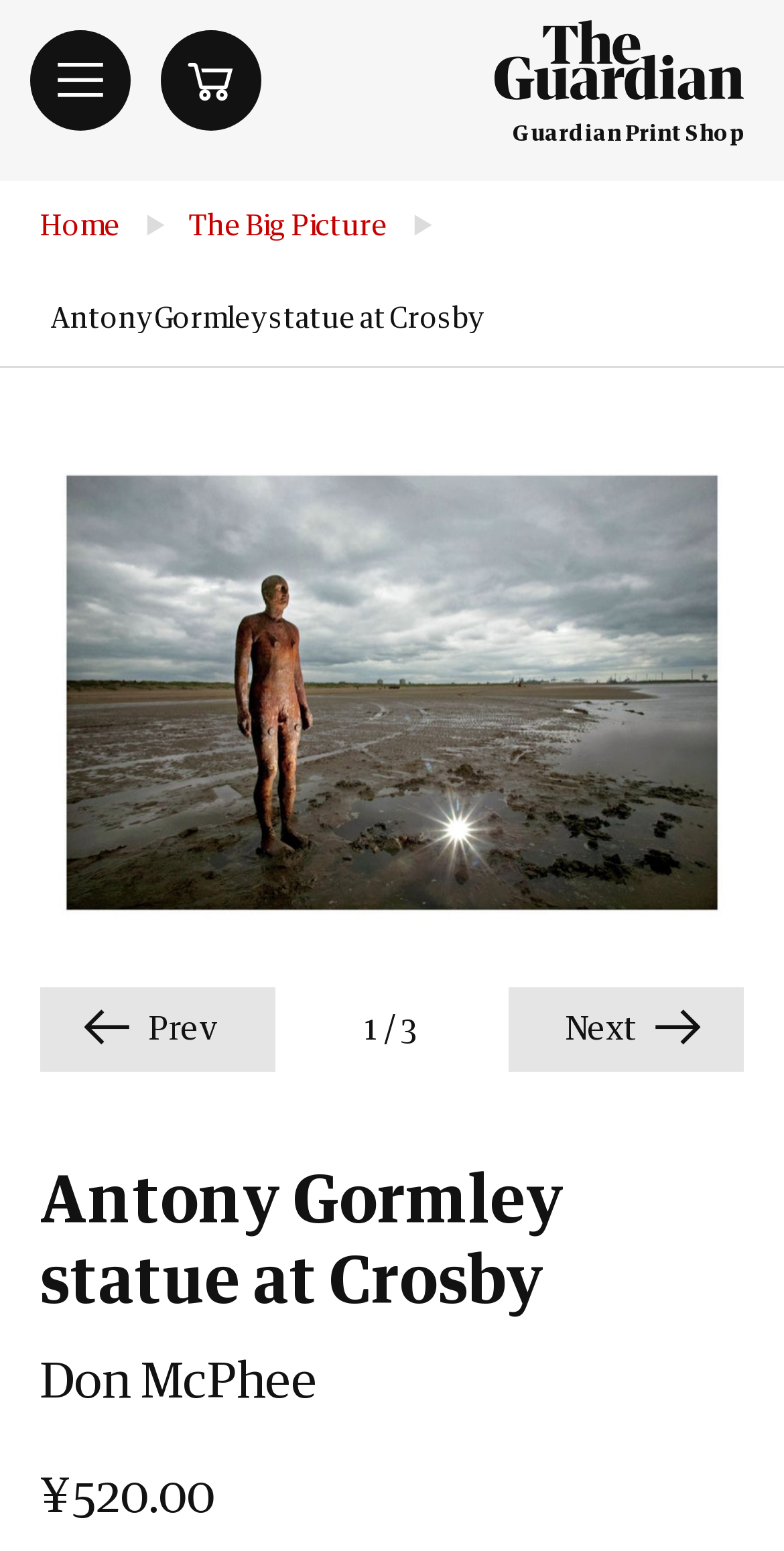How many images are on this page?
Please look at the screenshot and answer in one word or a short phrase.

6